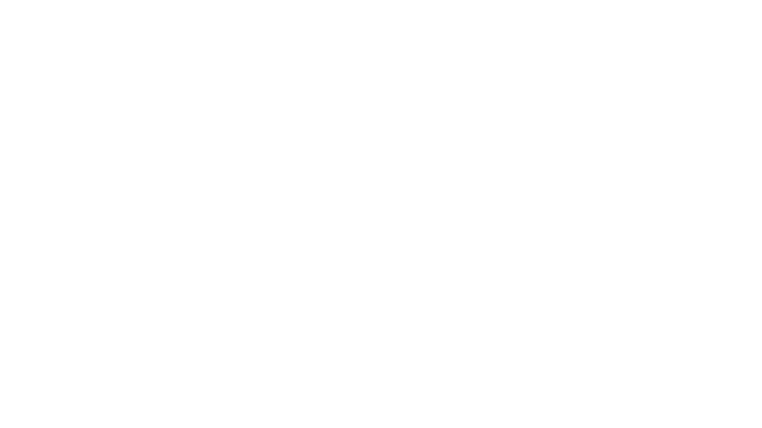Offer an in-depth caption for the image.

The image depicts a CAD model of an oil duct cover, illustrating its design and structural features relevant to the automotive industry. This visualization is part of a broader discussion on the advantages of using 3D scanning for precise component measurement and analysis. By providing a detailed polygonal model, clients can leverage the STL data for further evaluation and sharing, significantly enhancing efficiency and accuracy in their projects. The model serves as a testament to the capabilities of optical measurement technology, promising rapid results and eliminating the need for repetitive physical measurements.